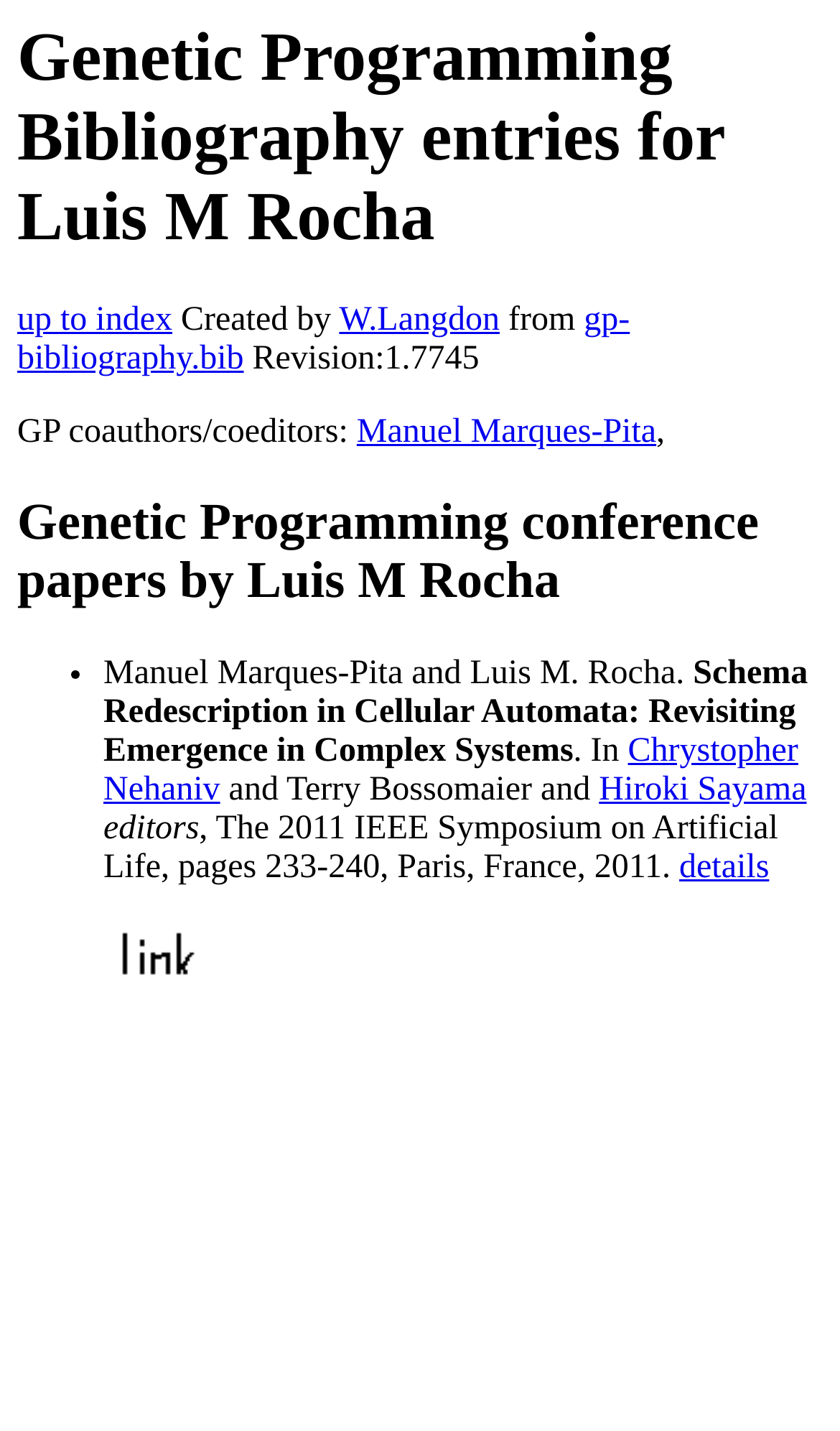What is the title of the first conference paper listed?
Using the image as a reference, answer with just one word or a short phrase.

Schema Redescription in Cellular Automata: Revisiting Emergence in Complex Systems